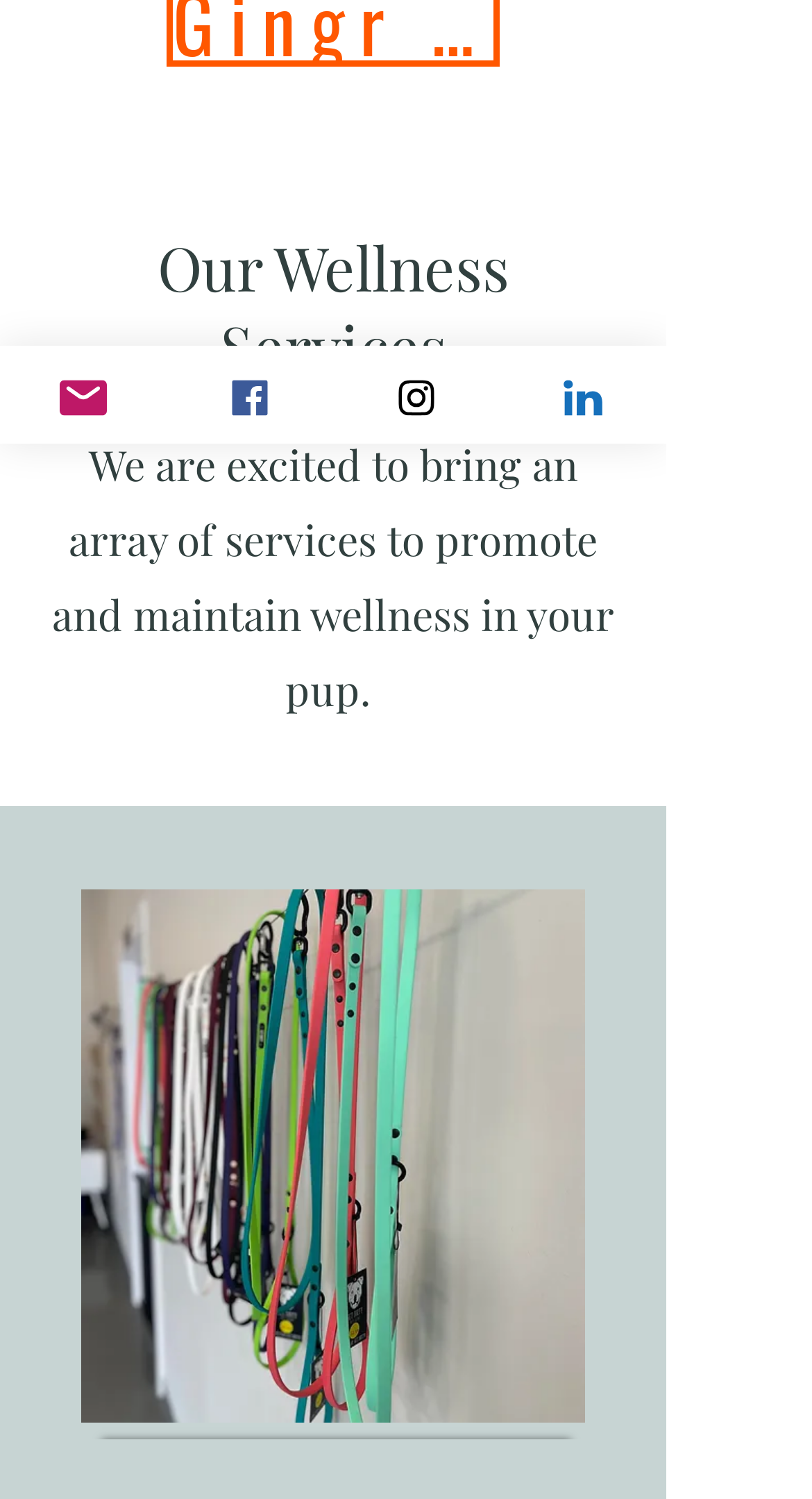Provide the bounding box coordinates of the HTML element this sentence describes: "LinkedIn". The bounding box coordinates consist of four float numbers between 0 and 1, i.e., [left, top, right, bottom].

[0.615, 0.231, 0.821, 0.296]